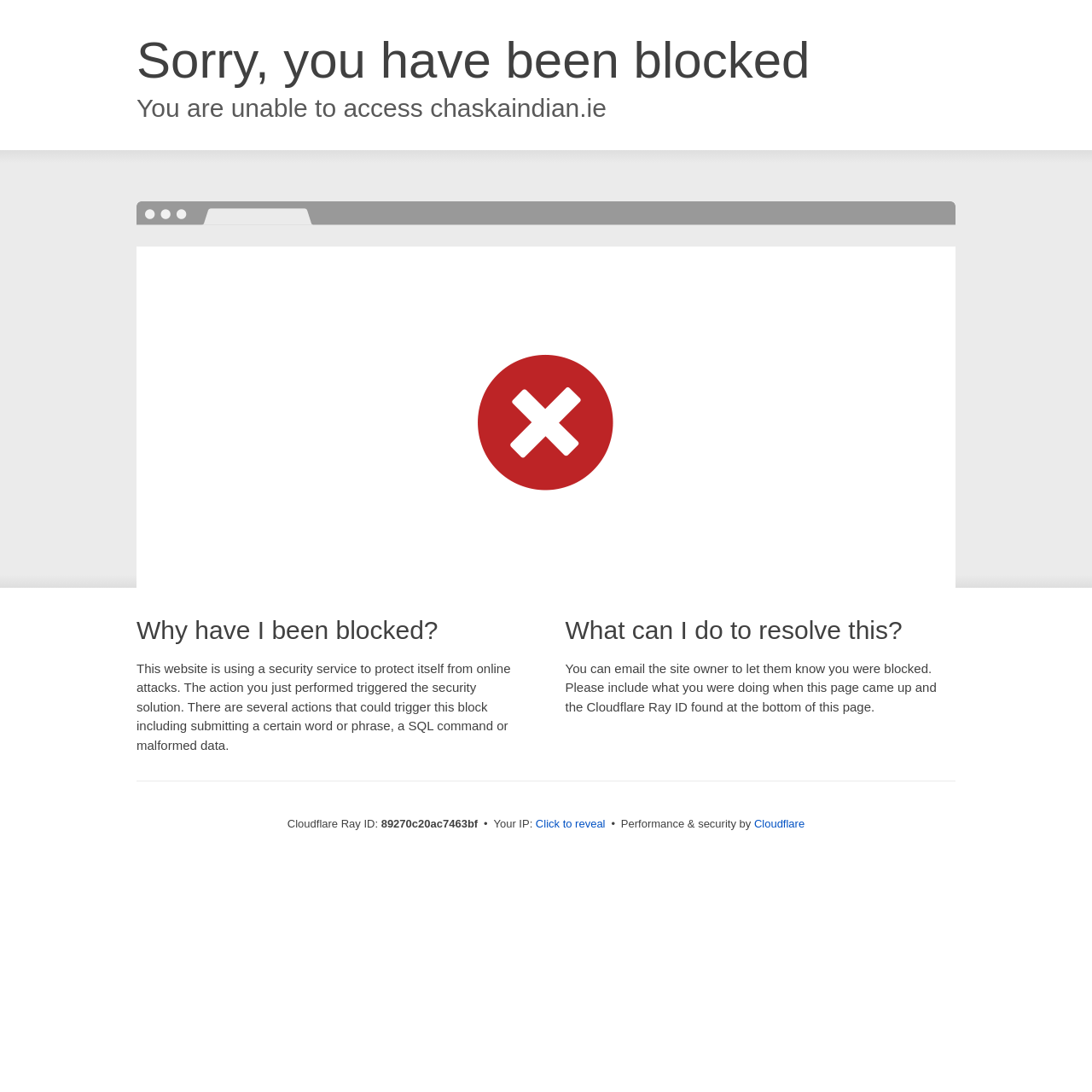What is the reason for the block?
Please provide a single word or phrase based on the screenshot.

Security solution triggered